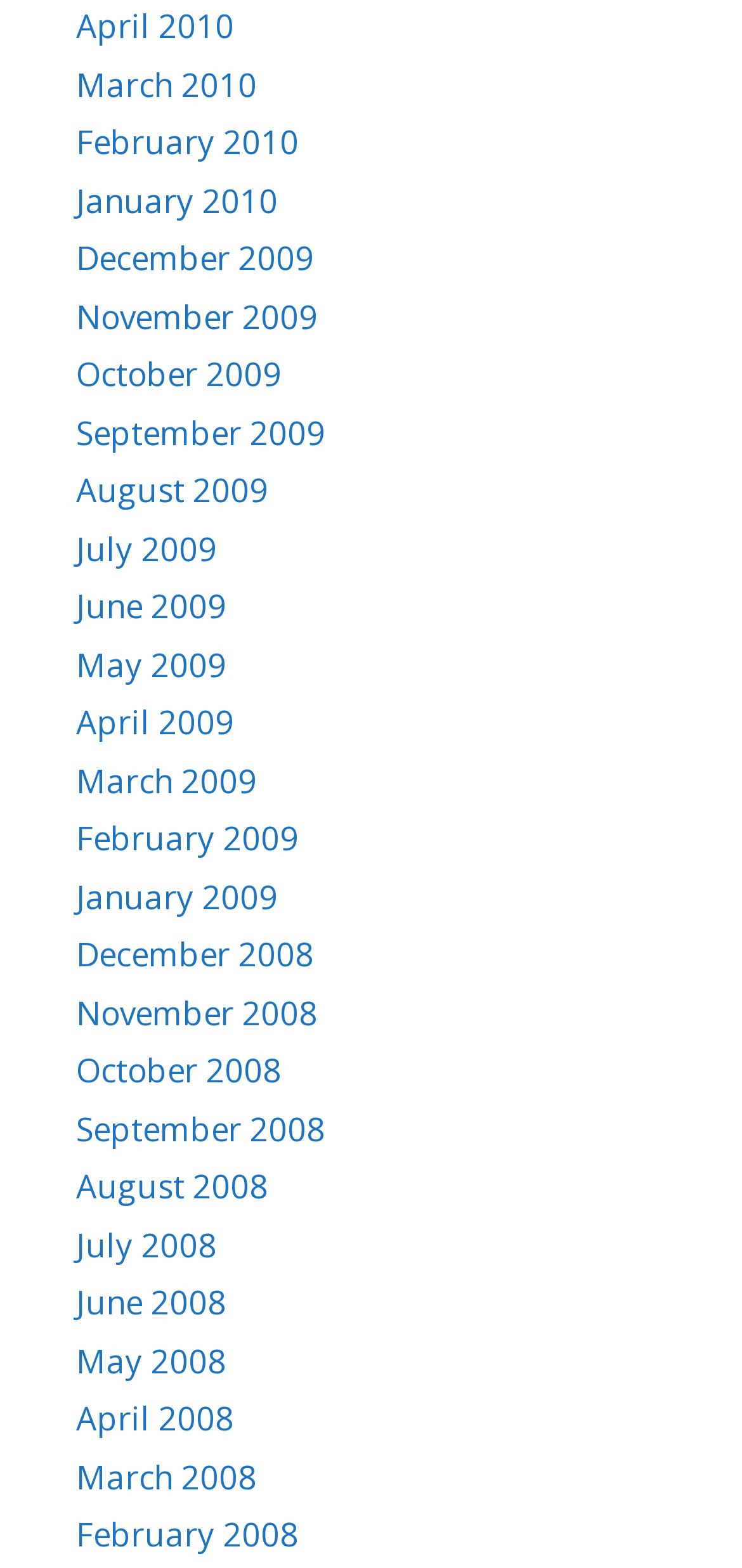Are the months listed in chronological order?
Examine the screenshot and reply with a single word or phrase.

Yes